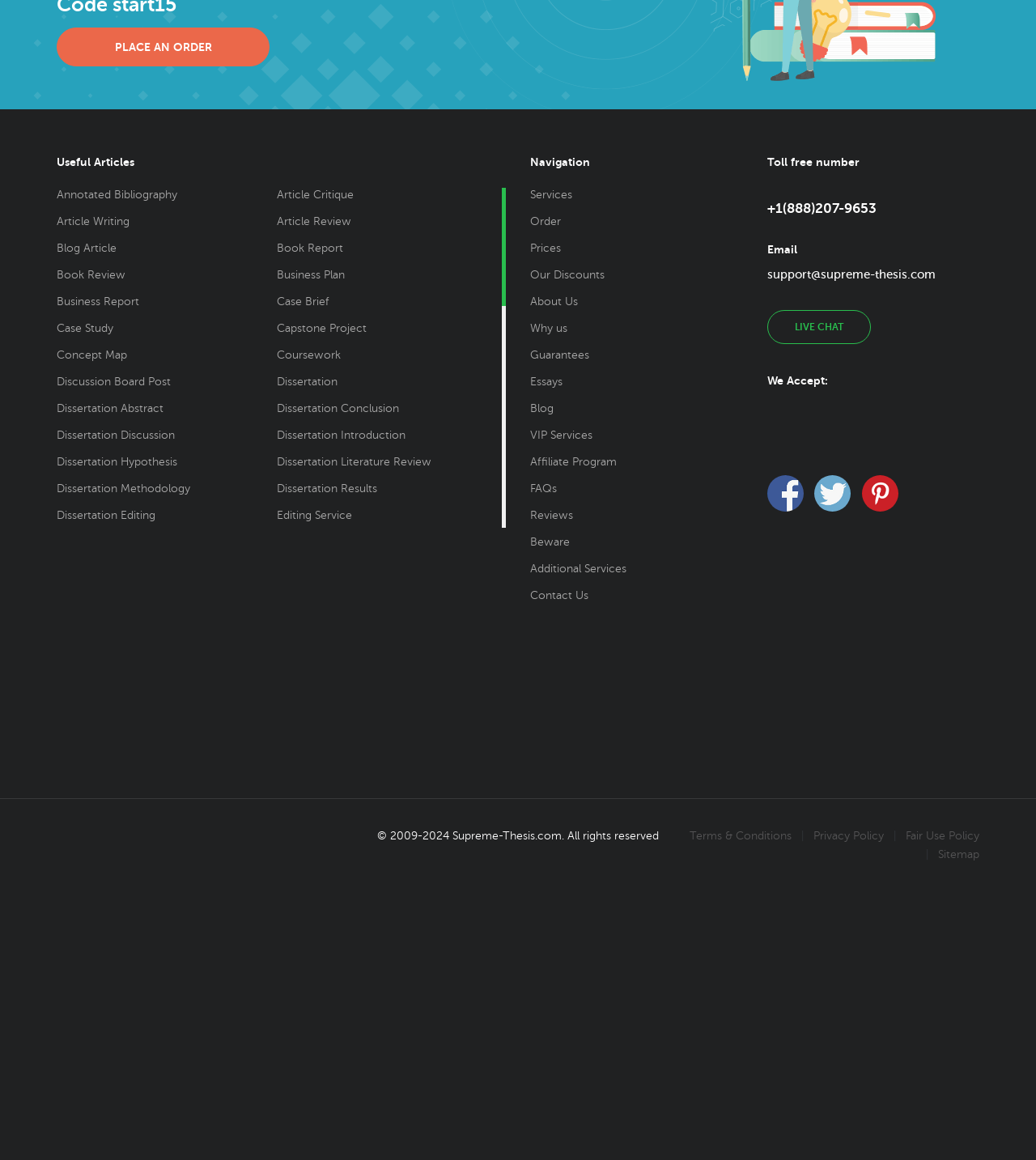How many types of dissertation services are offered?
Using the image, provide a concise answer in one word or a short phrase.

7